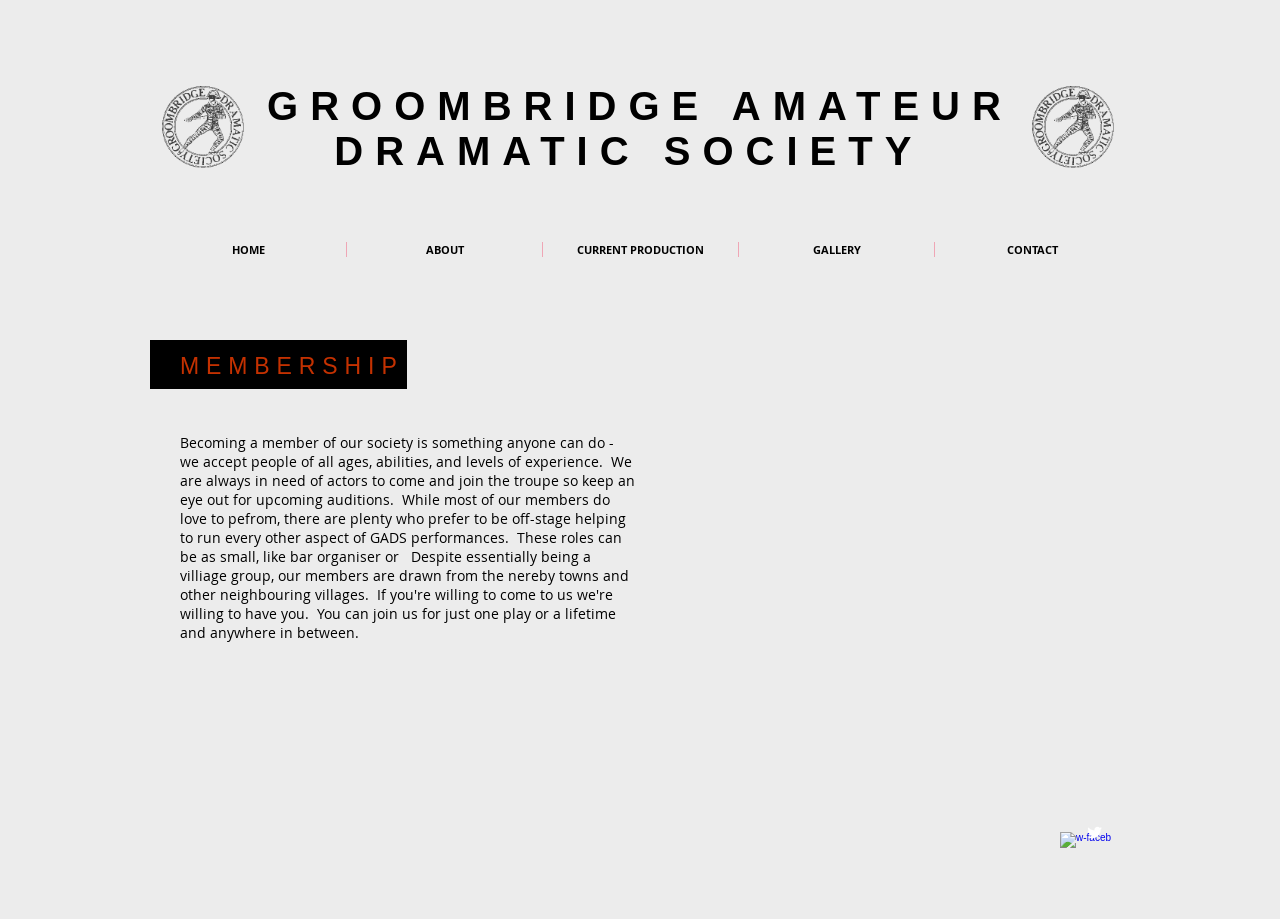Please locate the bounding box coordinates for the element that should be clicked to achieve the following instruction: "Click the CONTACT link". Ensure the coordinates are given as four float numbers between 0 and 1, i.e., [left, top, right, bottom].

[0.73, 0.263, 0.883, 0.28]